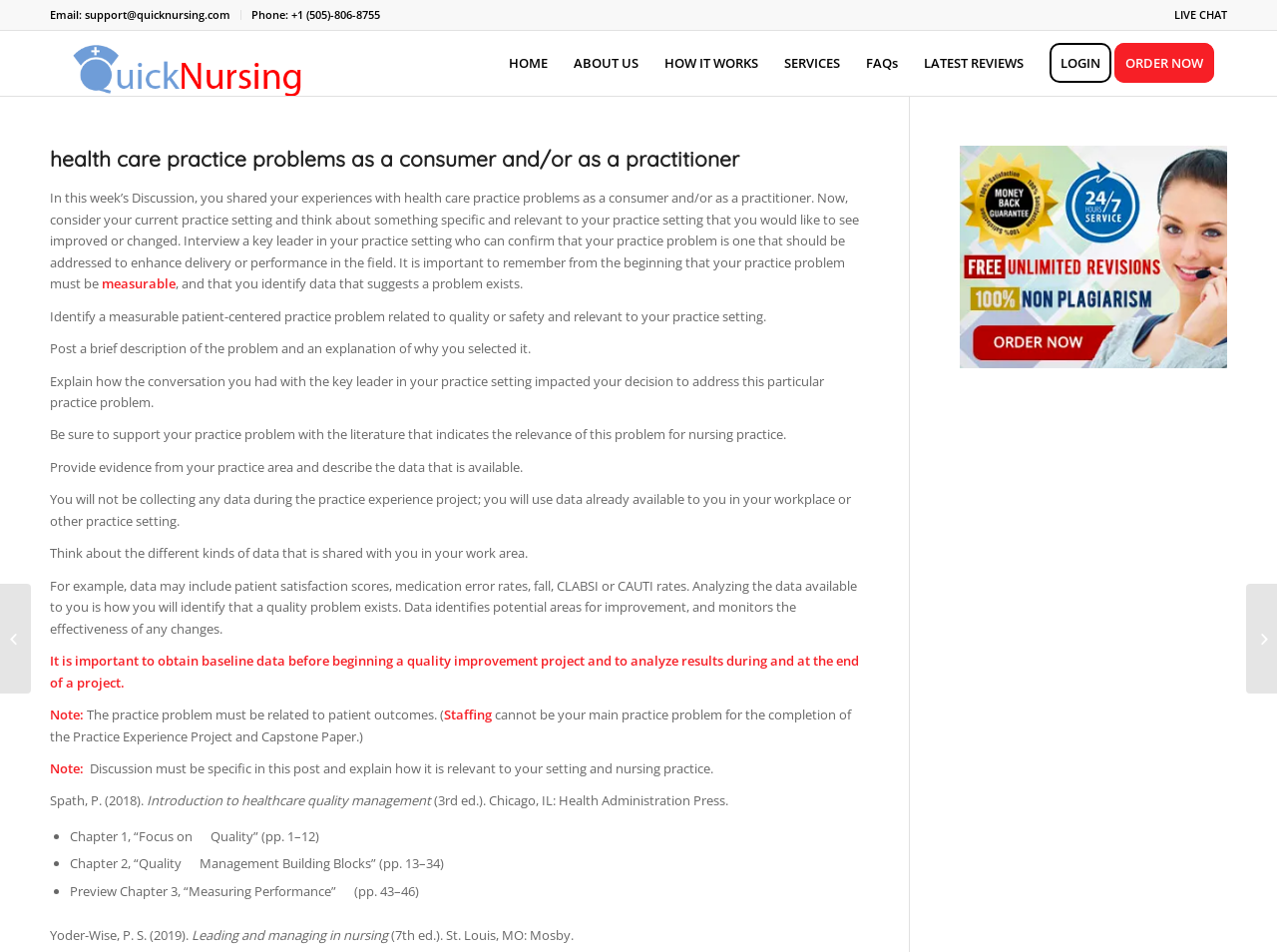What is the name of the book mentioned in the webpage?
Please use the image to provide a one-word or short phrase answer.

Introduction to healthcare quality management